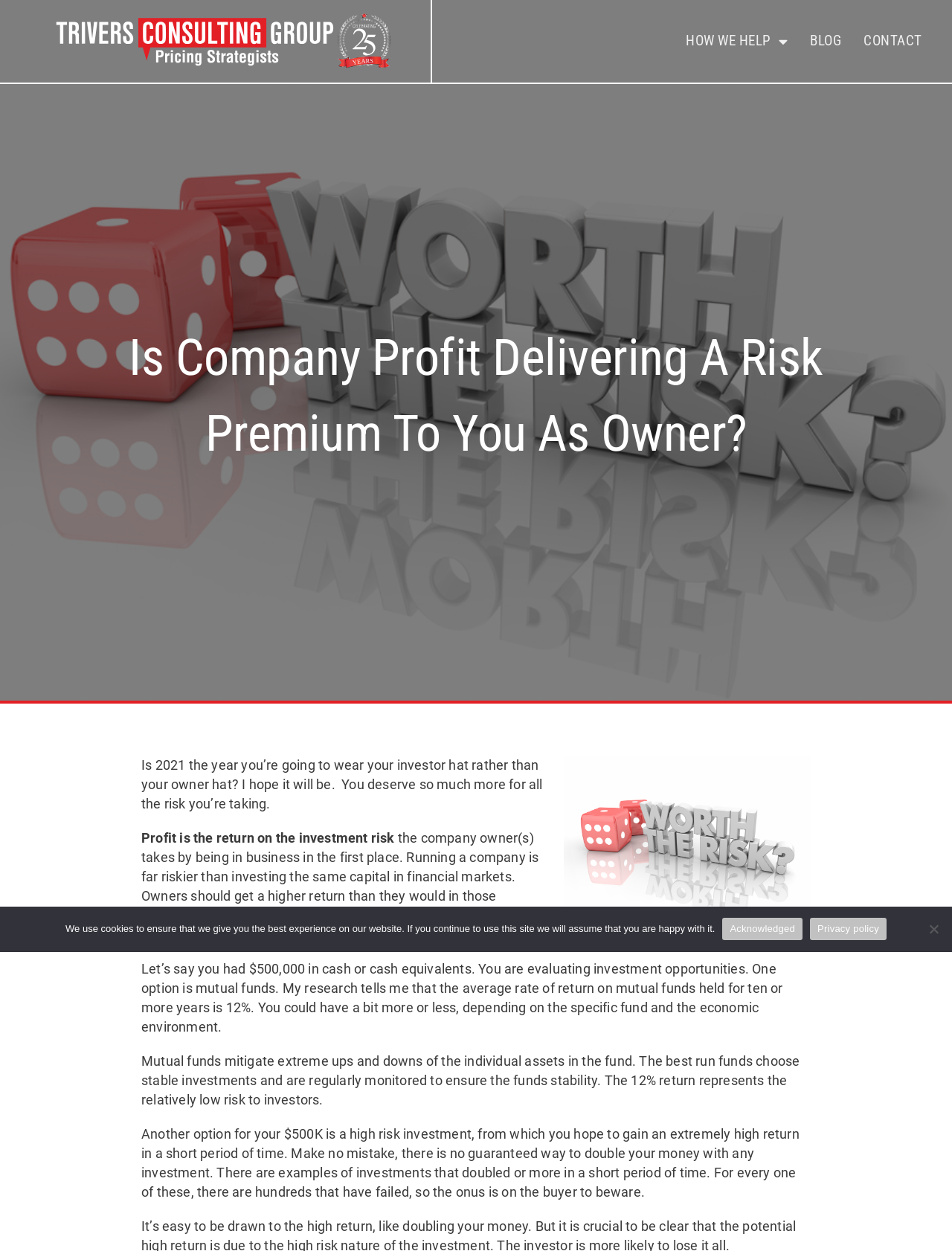What is the purpose of mutual funds?
Refer to the image and provide a detailed answer to the question.

Mutual funds aim to mitigate extreme ups and downs of individual assets in the fund, as stated in the text 'Mutual funds mitigate extreme ups and downs of the individual assets in the fund.'